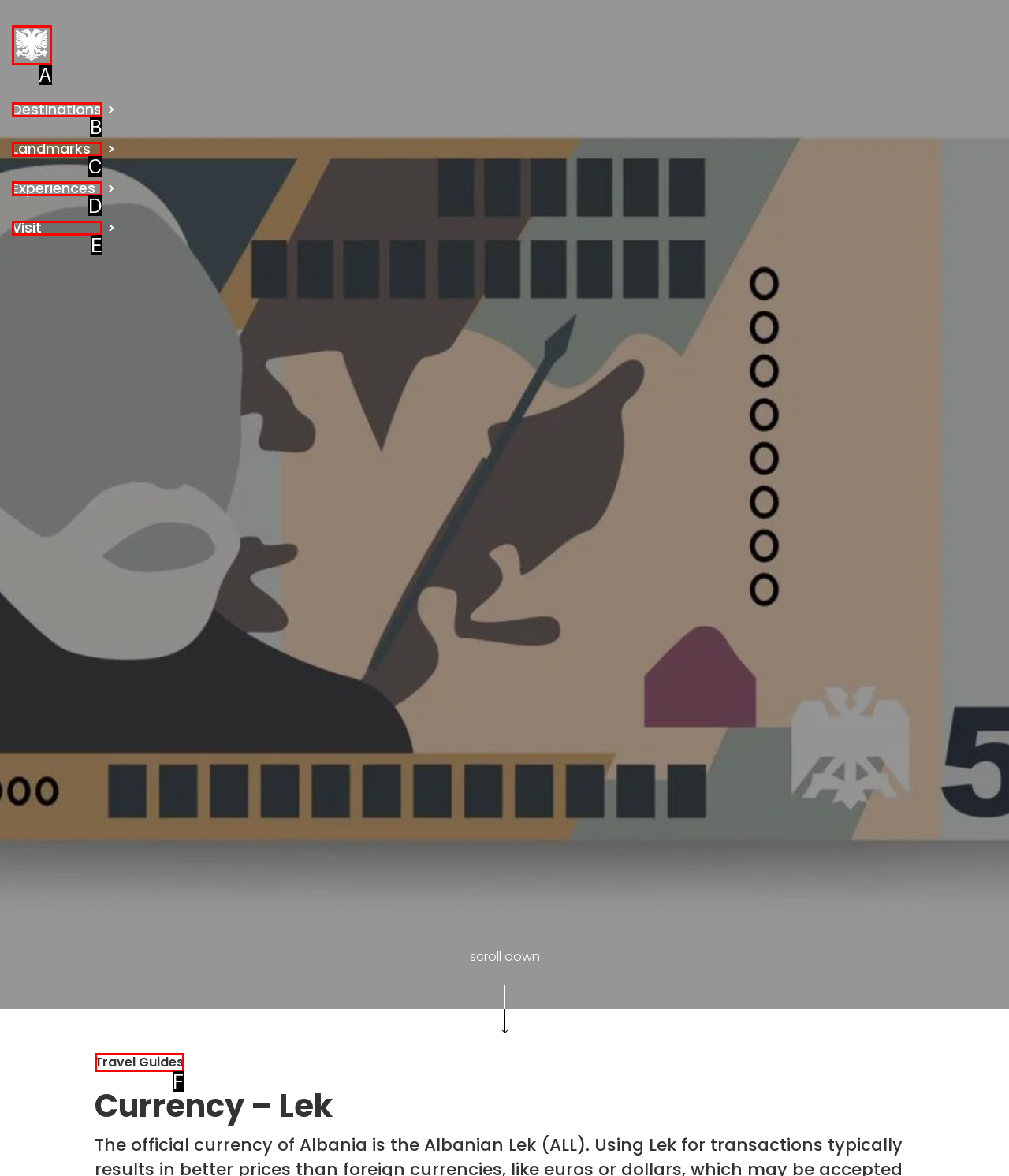Tell me which one HTML element best matches the description: Travel Guides
Answer with the option's letter from the given choices directly.

F